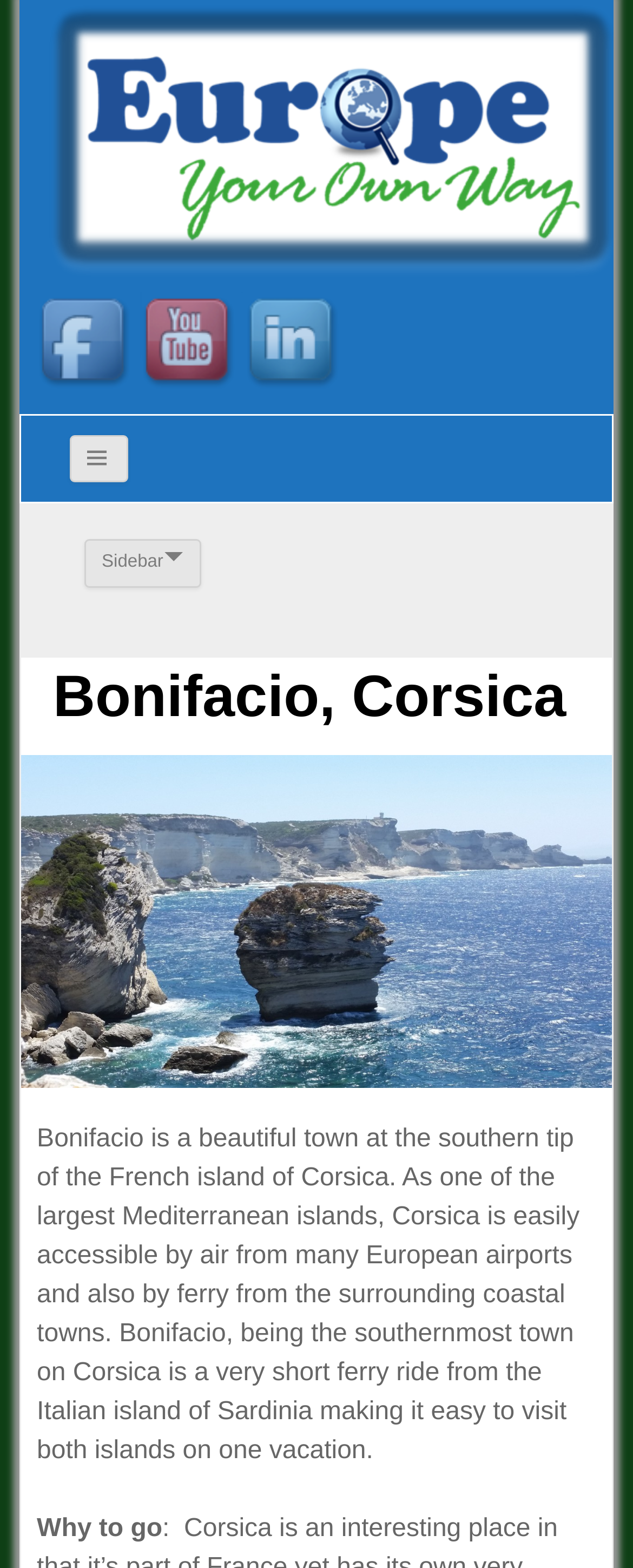Based on the provided description, "title="Europe Your Own Way"", find the bounding box of the corresponding UI element in the screenshot.

[0.056, 0.084, 0.996, 0.102]